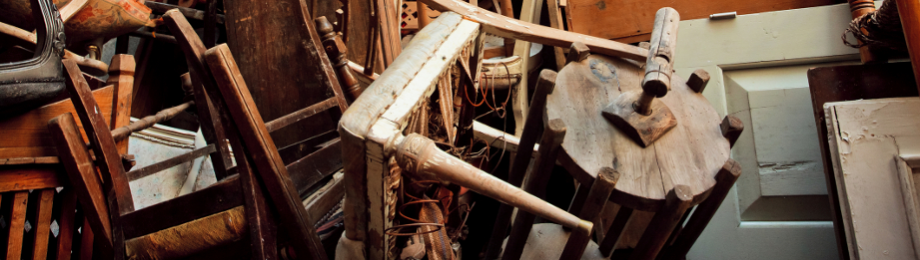With reference to the image, please provide a detailed answer to the following question: What type of setting is suggested in the background?

The background elements in the image suggest a residential or commercial setting, which is where junk removal services are often needed to declutter spaces effectively.